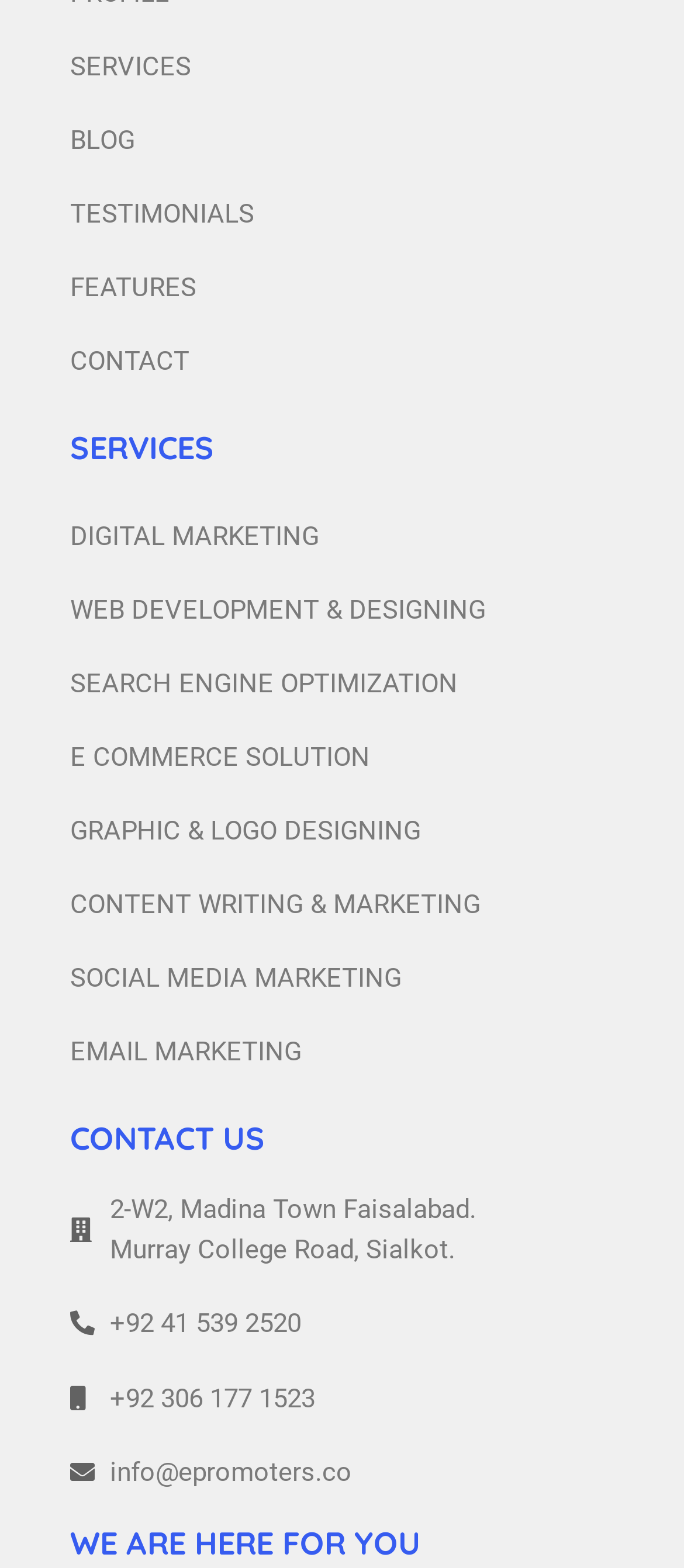Identify the bounding box coordinates of the specific part of the webpage to click to complete this instruction: "contact through +92 41 539 2520".

[0.103, 0.832, 0.897, 0.857]